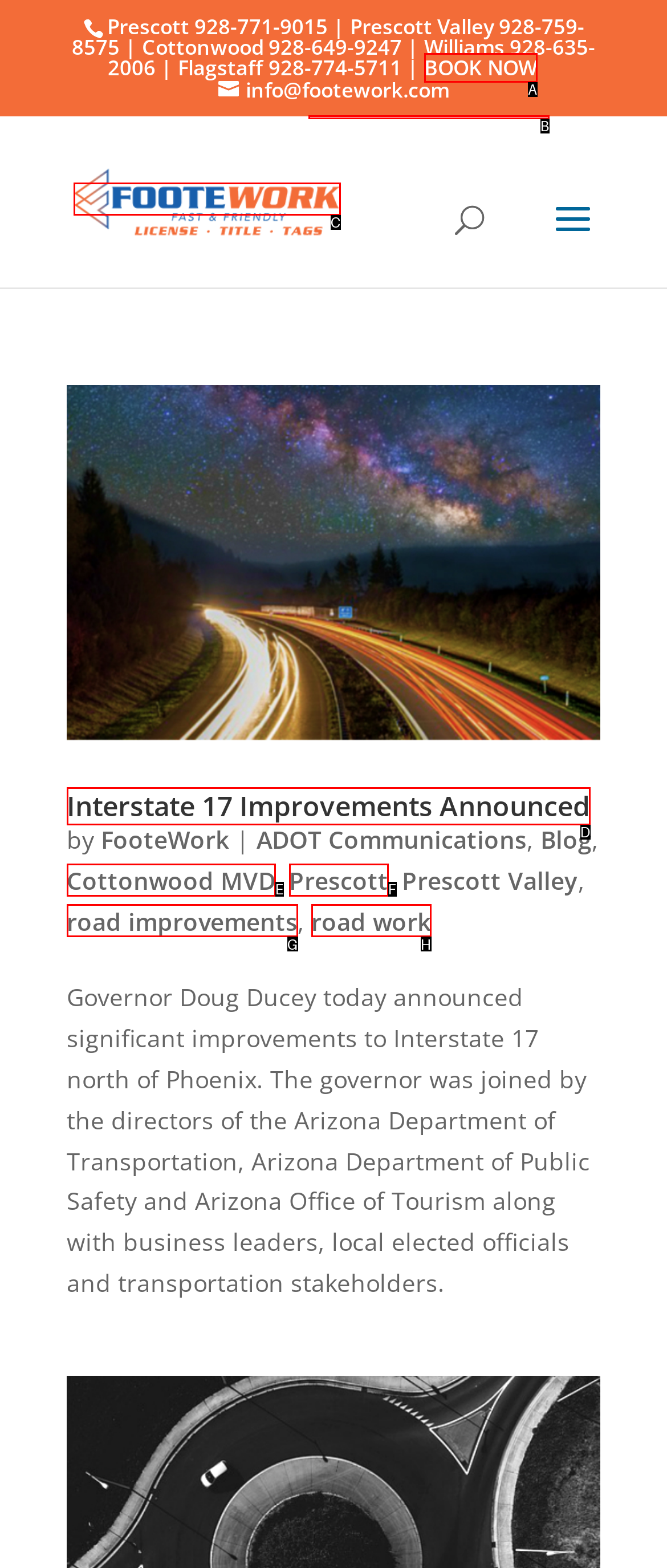From the choices given, find the HTML element that matches this description: Interstate 17 Improvements Announced. Answer with the letter of the selected option directly.

D